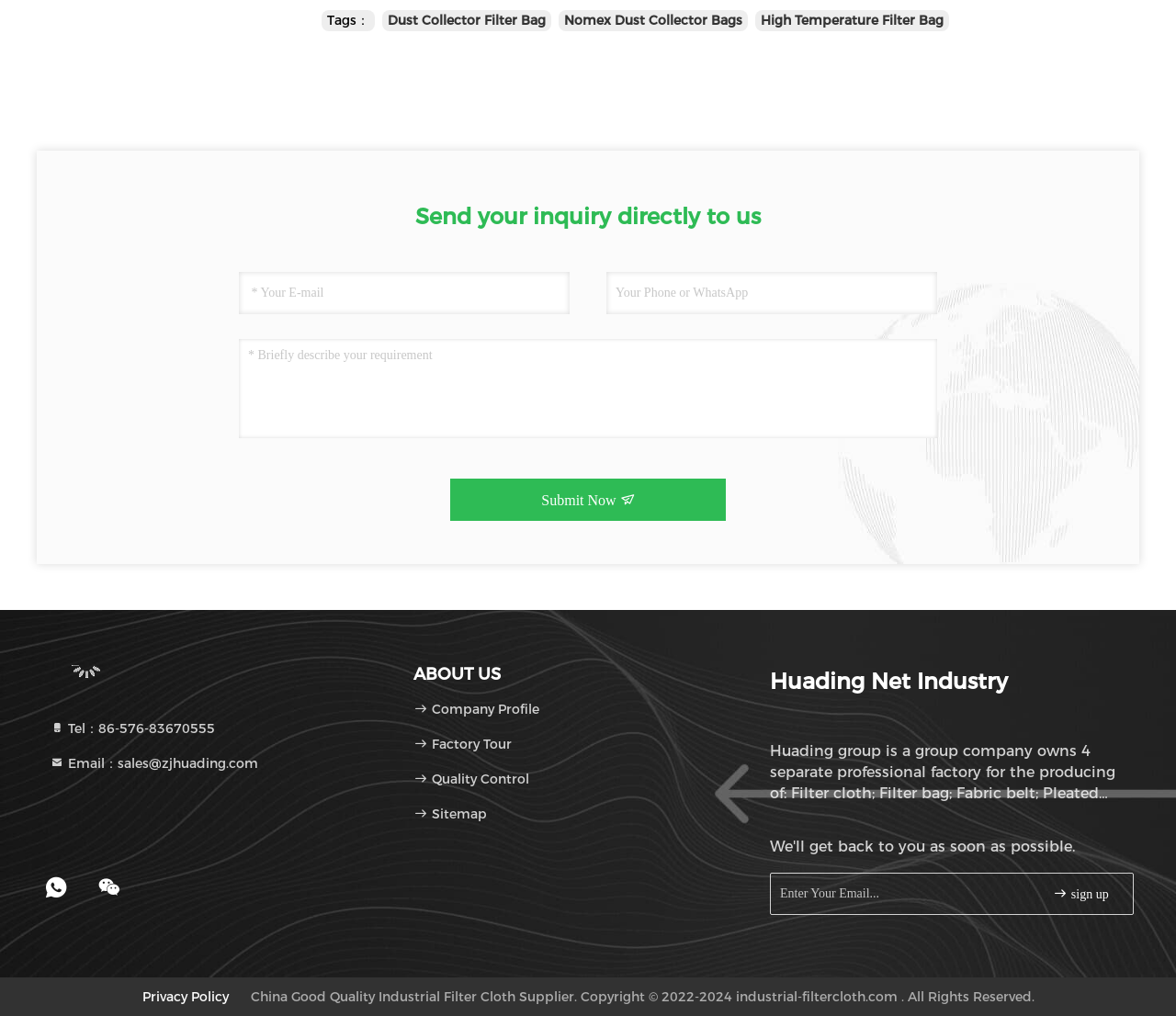Pinpoint the bounding box coordinates of the element you need to click to execute the following instruction: "Click the 'Nomex Dust Collector Bags' link". The bounding box should be represented by four float numbers between 0 and 1, in the format [left, top, right, bottom].

[0.48, 0.012, 0.631, 0.028]